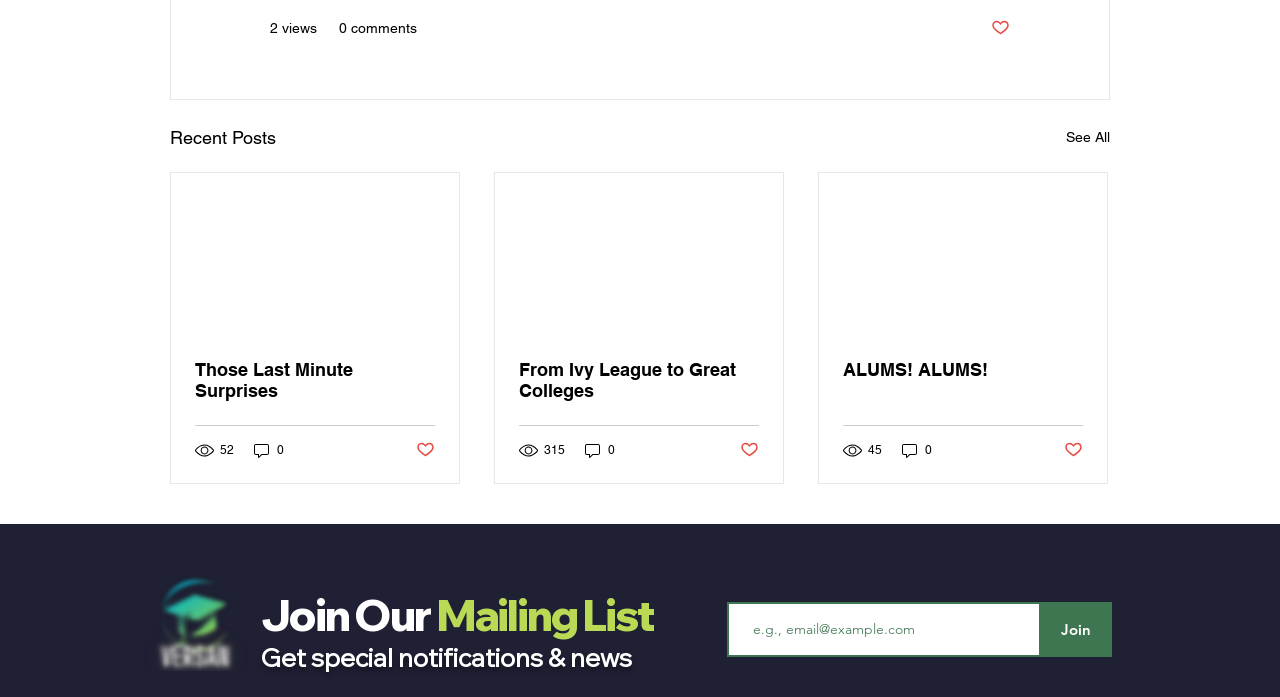How many comments does the second post have?
We need a detailed and exhaustive answer to the question. Please elaborate.

The second post has 0 comments because the link element with the text '0 comments' is located within the second article element, indicating that it is the comment count for that post.